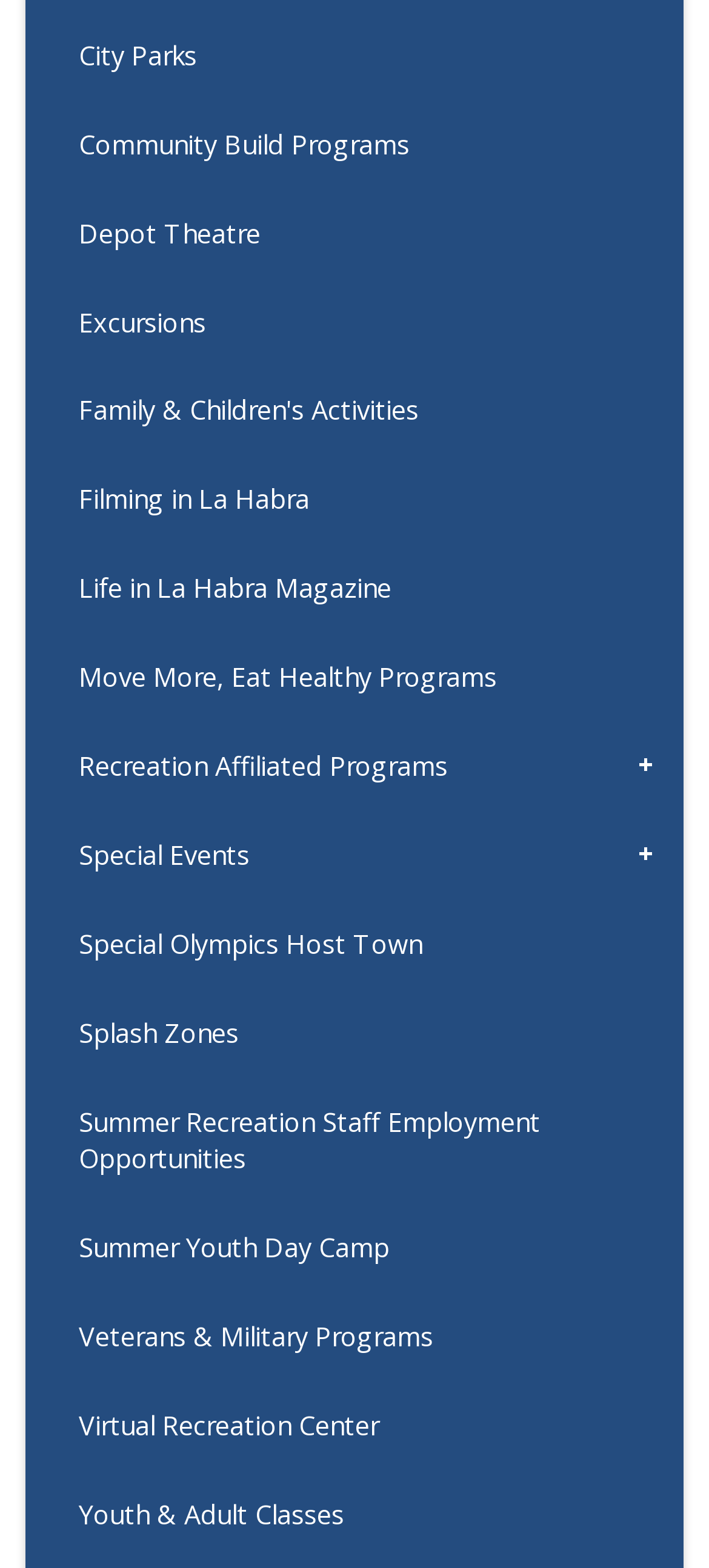Please answer the following question using a single word or phrase: What is the last menu item?

Youth & Adult Classes